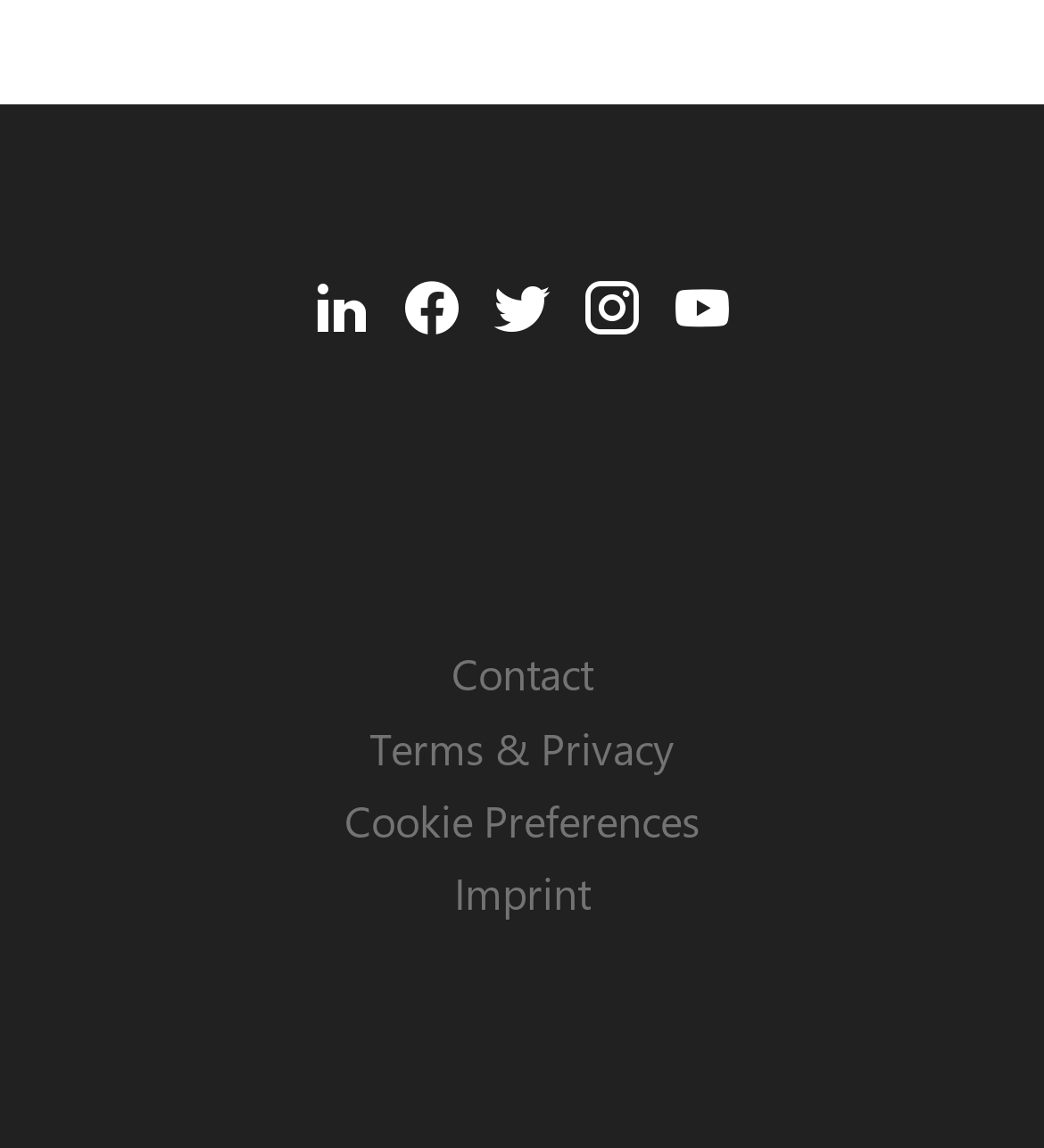Find the bounding box coordinates of the UI element according to this description: "Contact".

[0.432, 0.562, 0.568, 0.611]